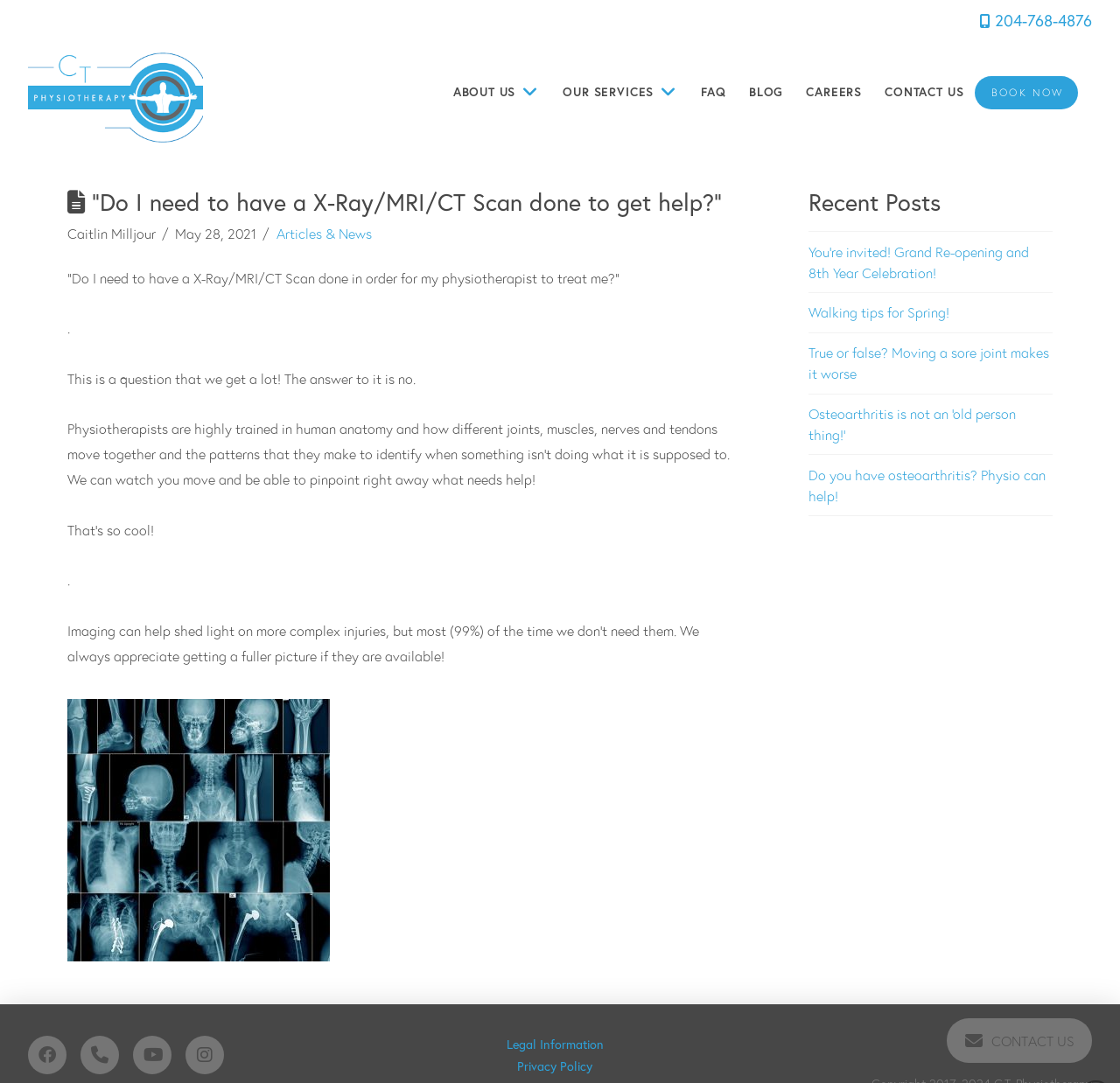Find the bounding box coordinates for the UI element whose description is: "Our Services". The coordinates should be four float numbers between 0 and 1, in the format [left, top, right, bottom].

[0.492, 0.066, 0.616, 0.106]